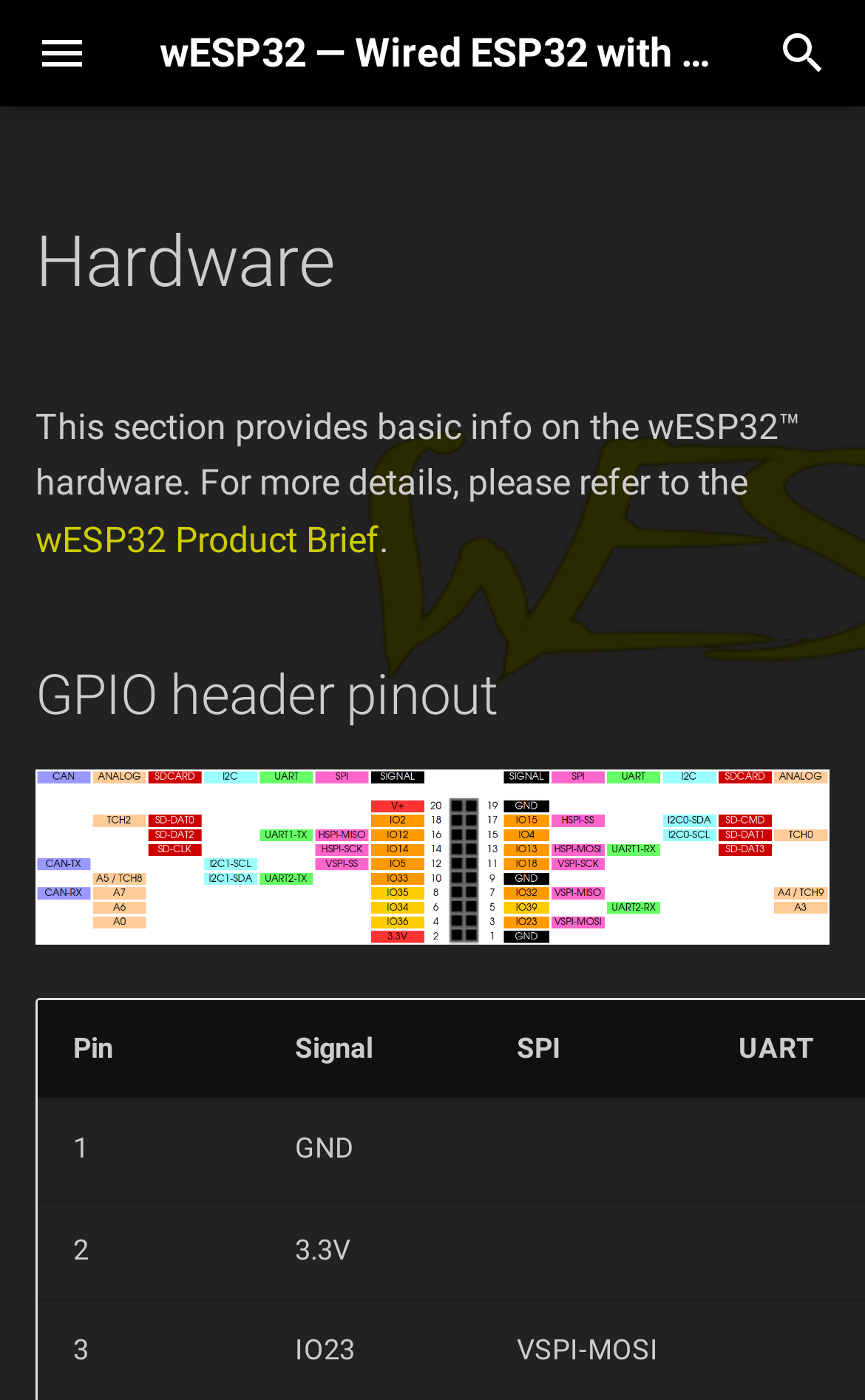Locate the bounding box coordinates of the region to be clicked to comply with the following instruction: "View wESP32 Product Brief". The coordinates must be four float numbers between 0 and 1, in the form [left, top, right, bottom].

[0.041, 0.37, 0.438, 0.4]